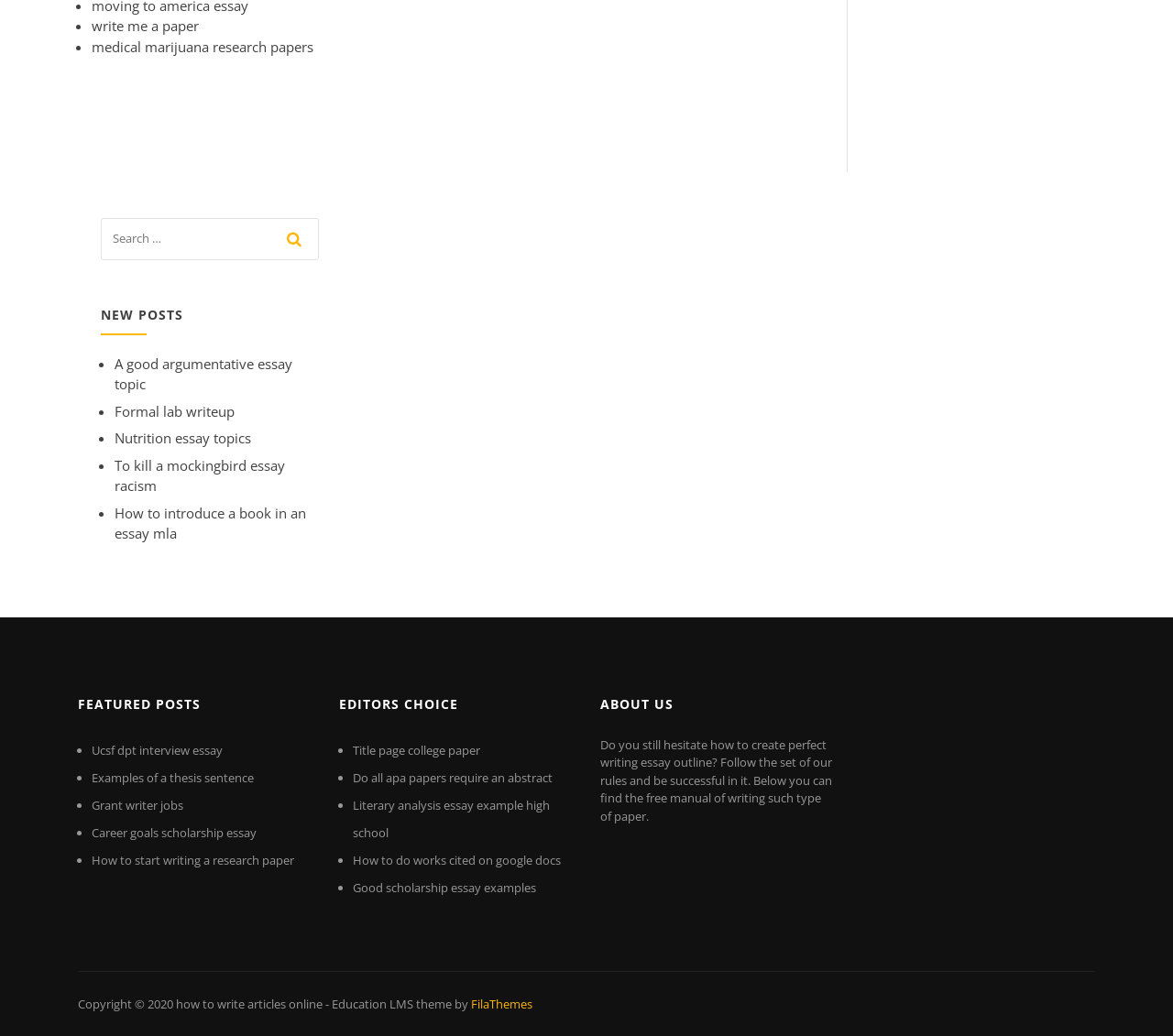Determine the bounding box coordinates for the area that needs to be clicked to fulfill this task: "explore featured posts". The coordinates must be given as four float numbers between 0 and 1, i.e., [left, top, right, bottom].

[0.066, 0.662, 0.266, 0.697]